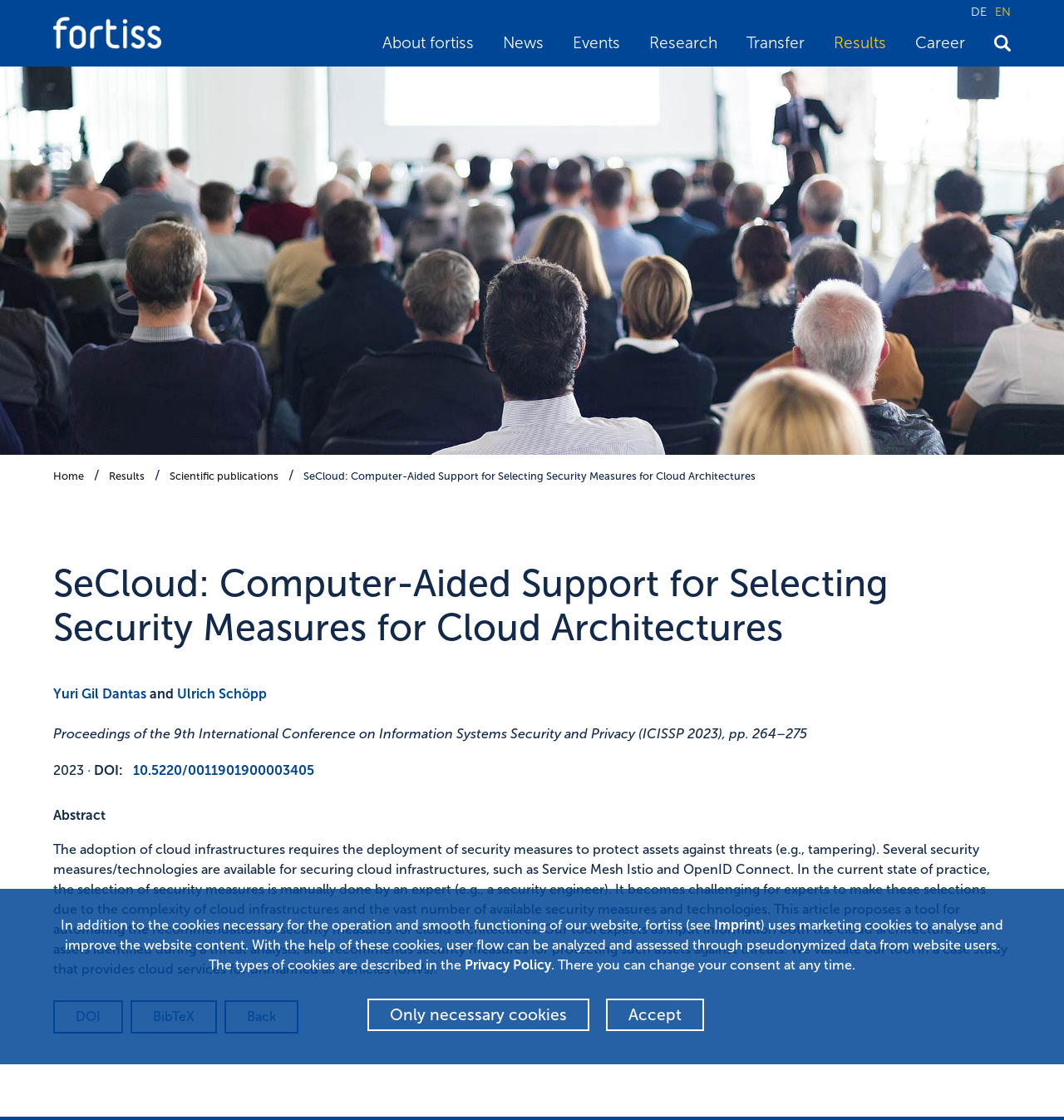Please determine the bounding box coordinates of the element to click in order to execute the following instruction: "read the publication by Yuri Gil Dantas". The coordinates should be four float numbers between 0 and 1, specified as [left, top, right, bottom].

[0.05, 0.613, 0.138, 0.627]